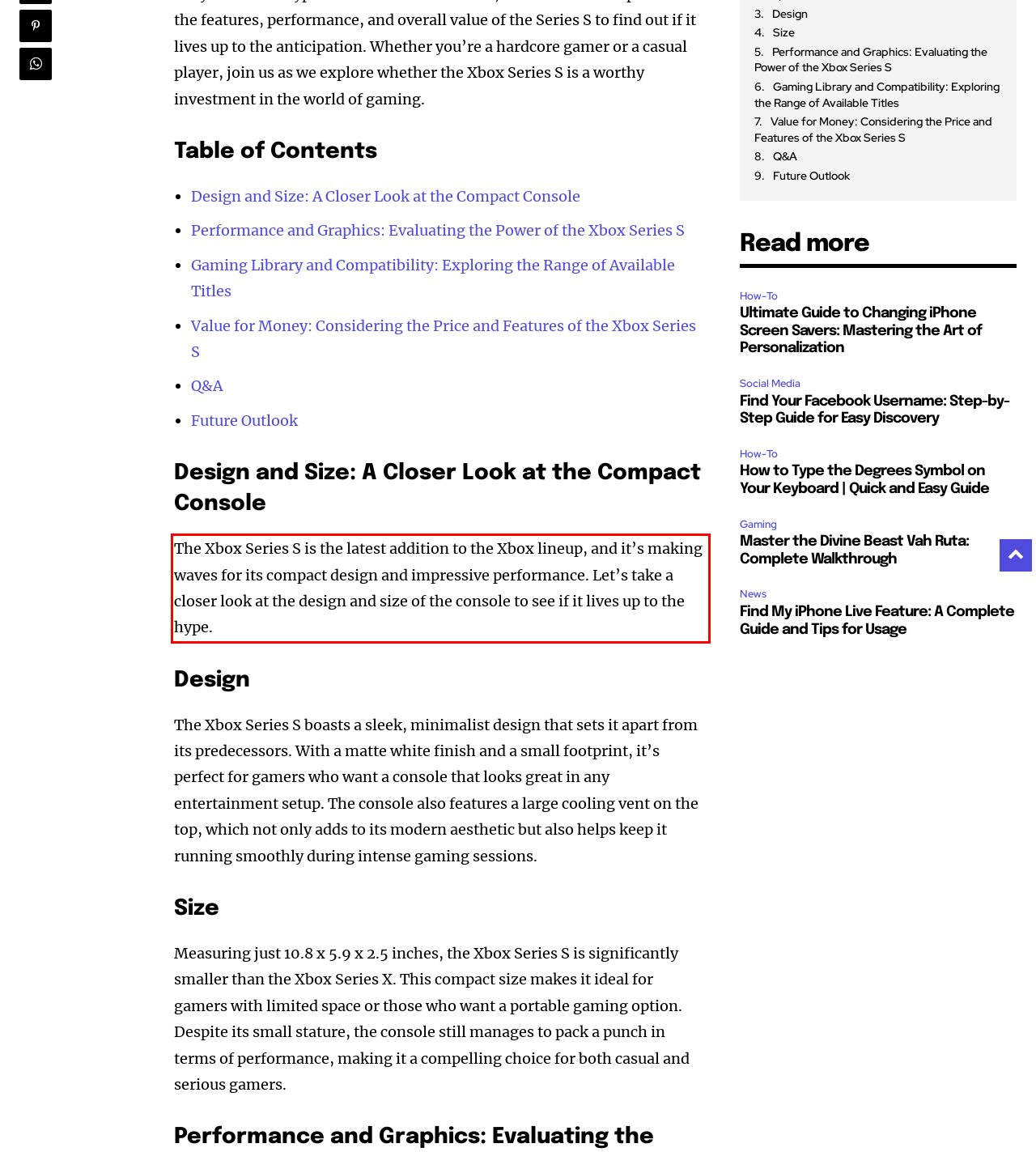You are provided with a webpage screenshot that includes a red rectangle bounding box. Extract the text content from within the bounding box using OCR.

The Xbox Series S is the latest addition ‌to⁢ the Xbox lineup, and it’s making​ waves ‍for ​its compact ⁤design and impressive​ performance. Let’s take a closer look⁢ at the design and size of ‍the console to see if it lives⁢ up to the ⁤hype.